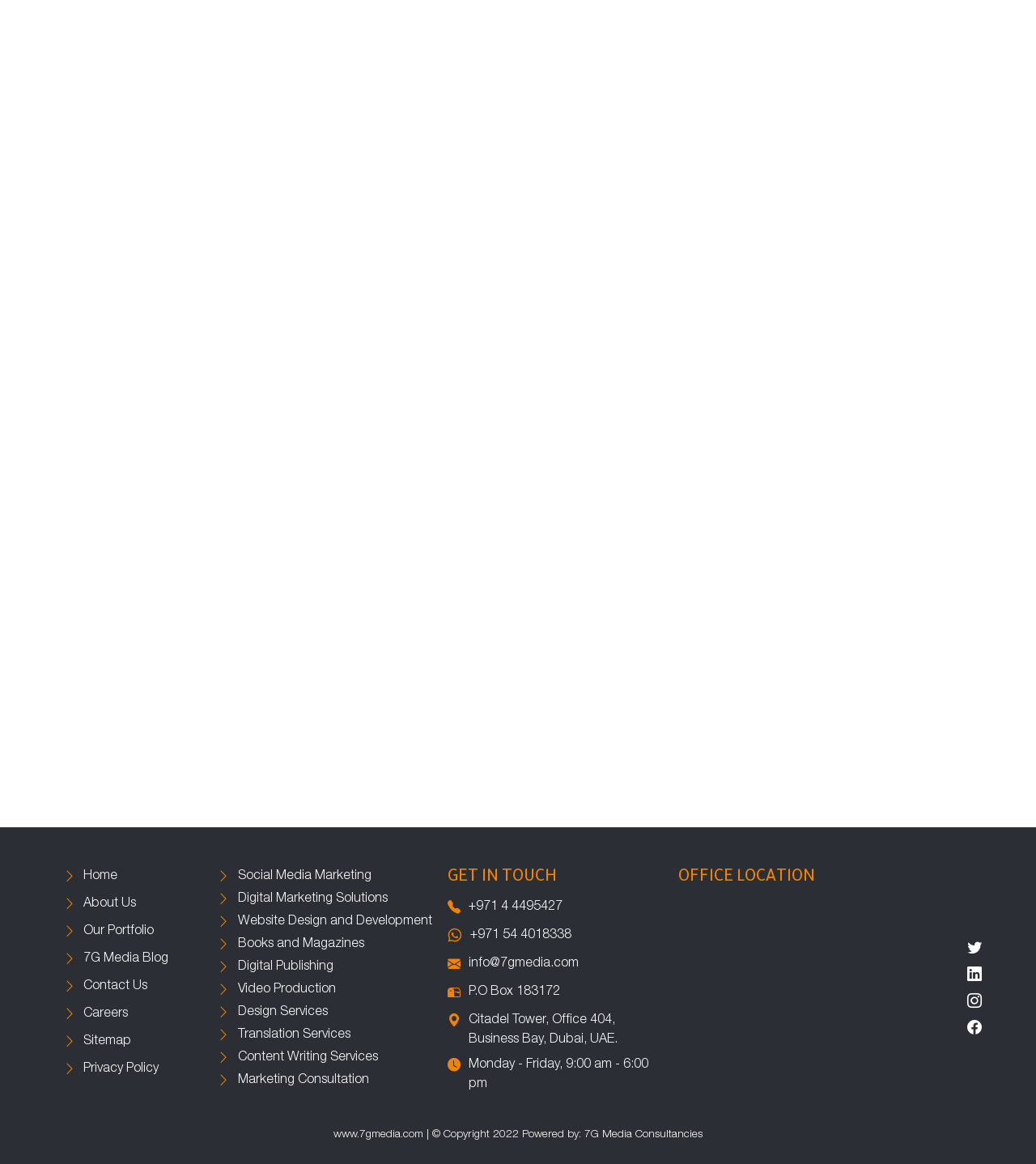Identify the bounding box coordinates for the UI element mentioned here: "Website Design and Development". Provide the coordinates as four float values between 0 and 1, i.e., [left, top, right, bottom].

[0.209, 0.784, 0.417, 0.803]